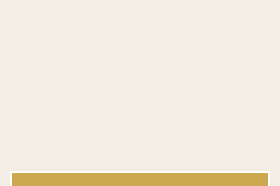Use a single word or phrase to respond to the question:
What is the color of the horizontal band?

Soft golden hue